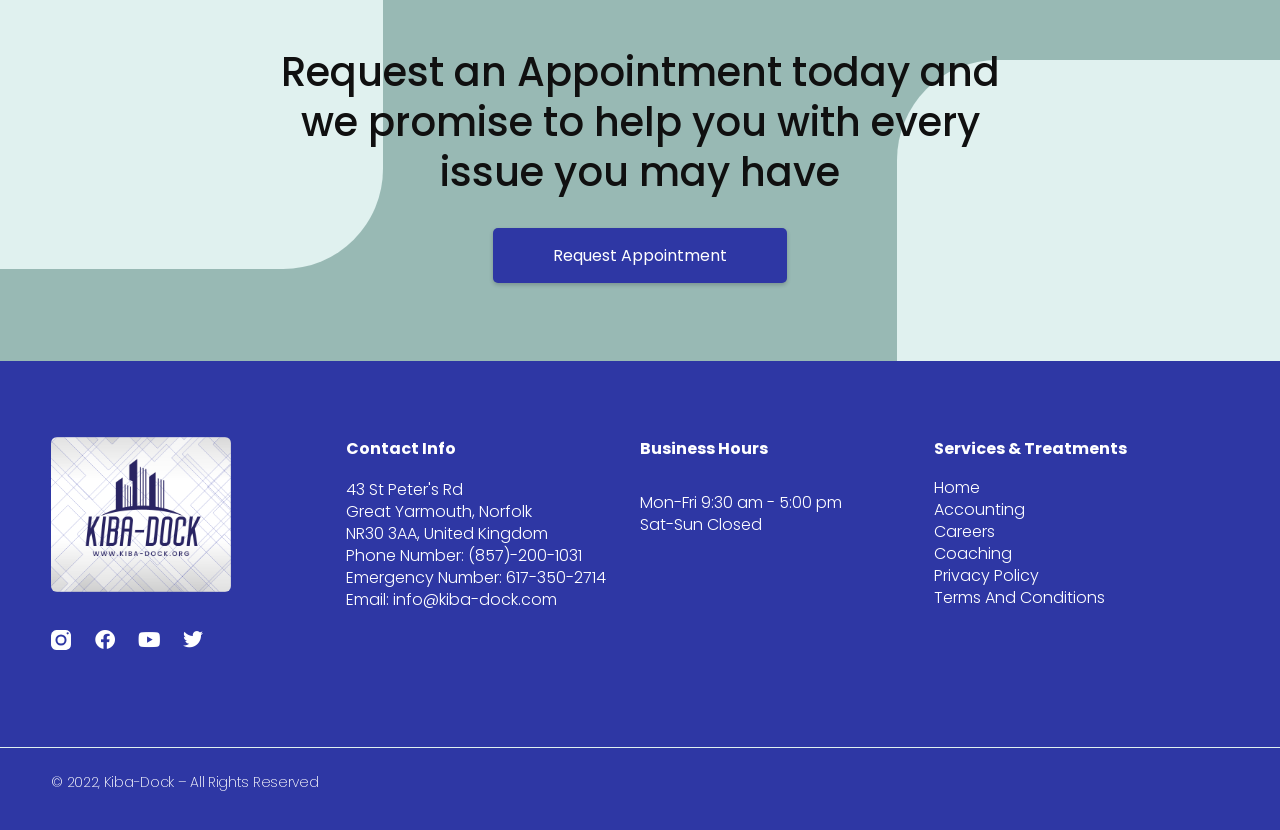What is the phone number of the business?
Please provide a comprehensive answer based on the information in the image.

I found the phone number by looking at the contact information section, where it is listed as 'Phone Number: (857)-200-1031'.